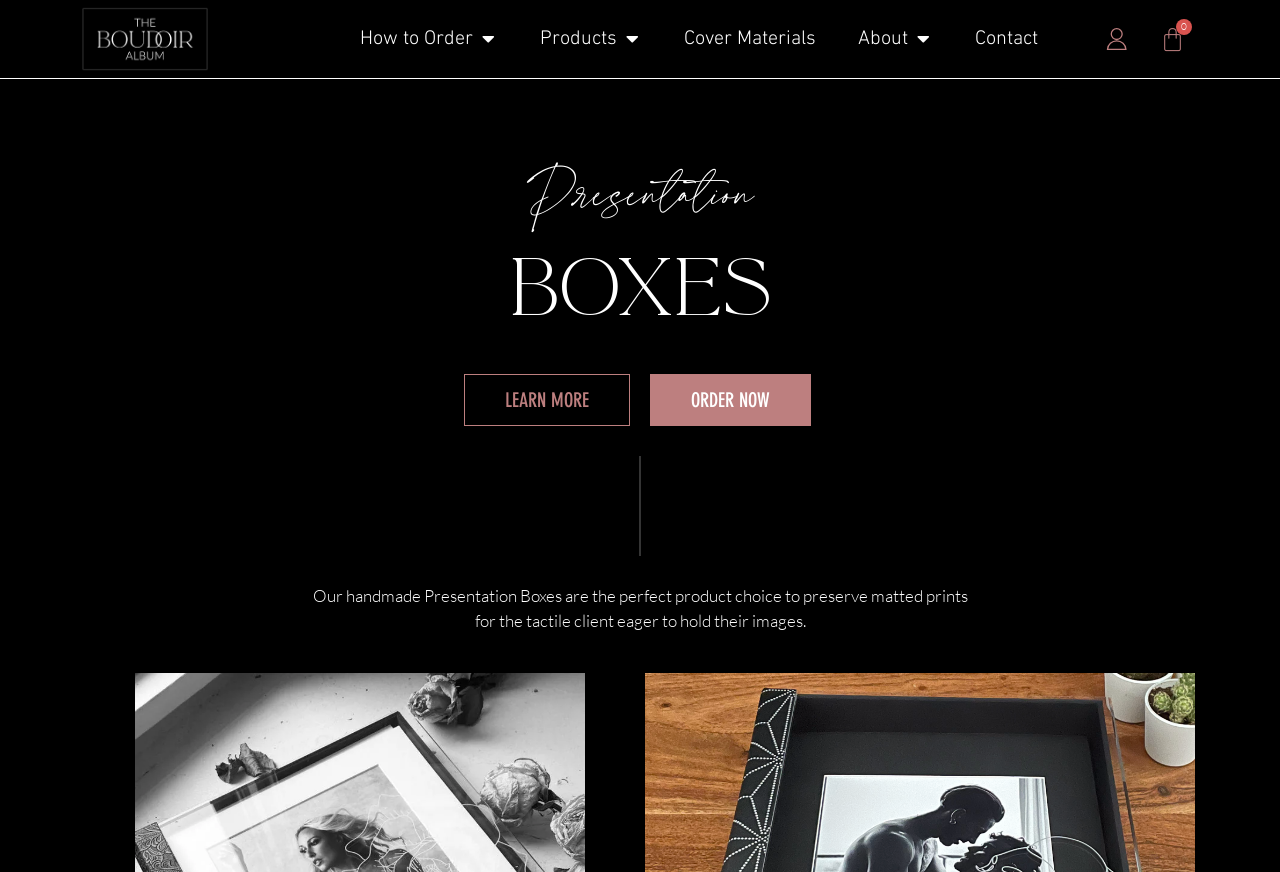What is the main product offered?
Look at the image and respond to the question as thoroughly as possible.

Based on the webpage content, the main product offered is Presentation Boxes, which is evident from the headings 'Presentation' and 'BOXES' and the description of the product as 'handmade Presentation Boxes'.